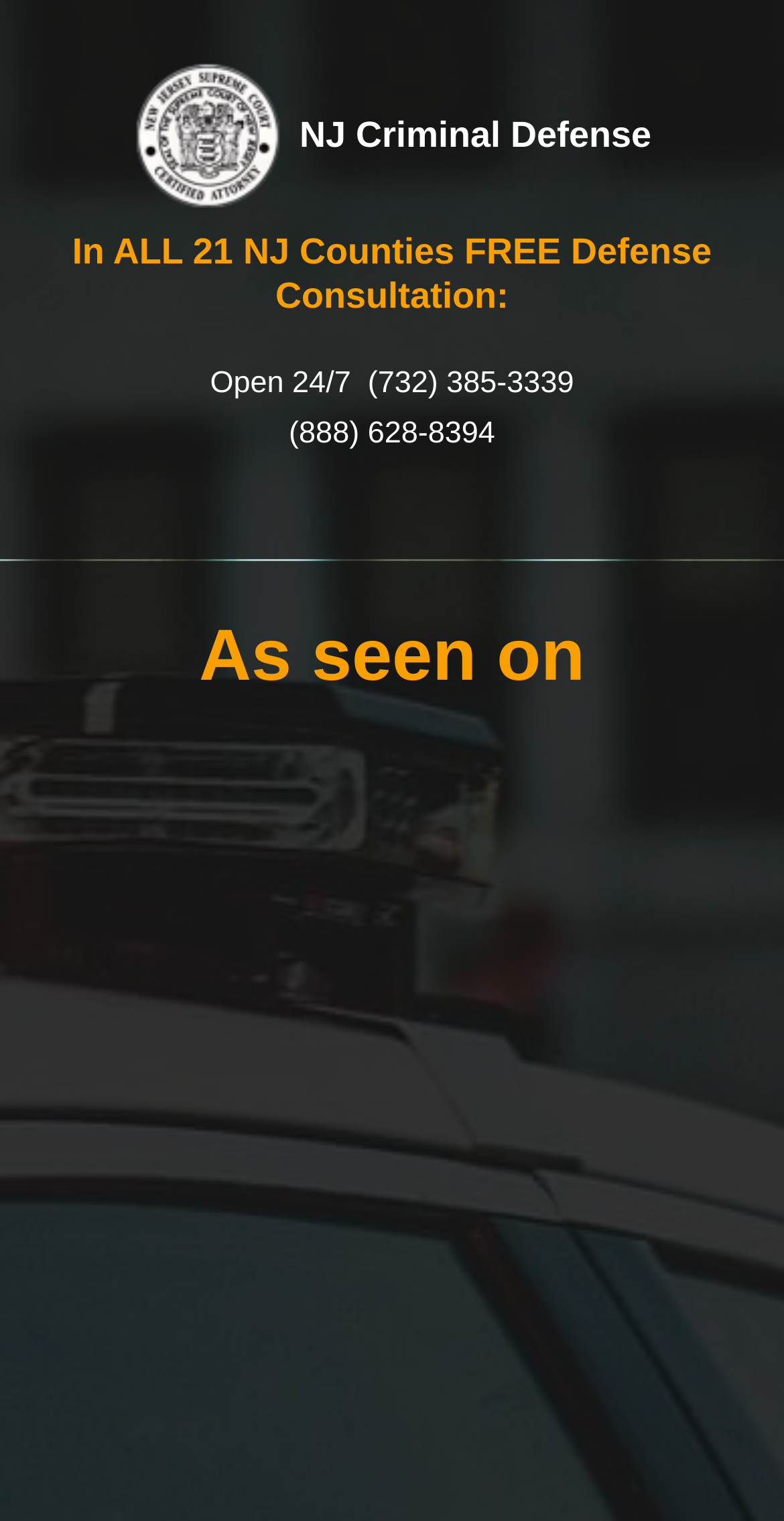Provide a single word or phrase to answer the given question: 
What is the format of the consultation offered?

FREE Defense Consultation